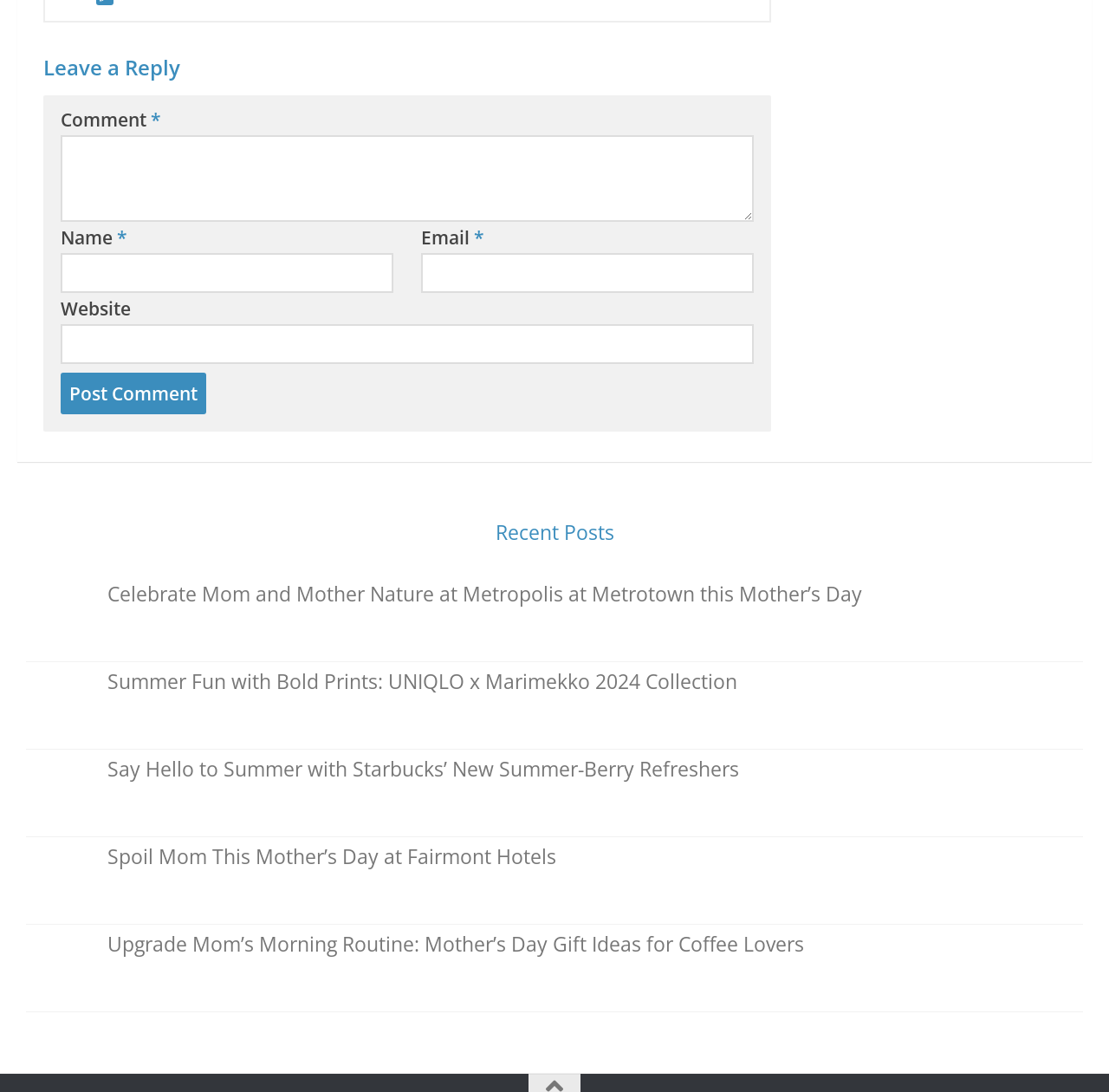Please identify the bounding box coordinates of the element that needs to be clicked to execute the following command: "Read the article about Mother’s Day at Metropolis at Metrotown". Provide the bounding box using four float numbers between 0 and 1, formatted as [left, top, right, bottom].

[0.097, 0.532, 0.777, 0.556]